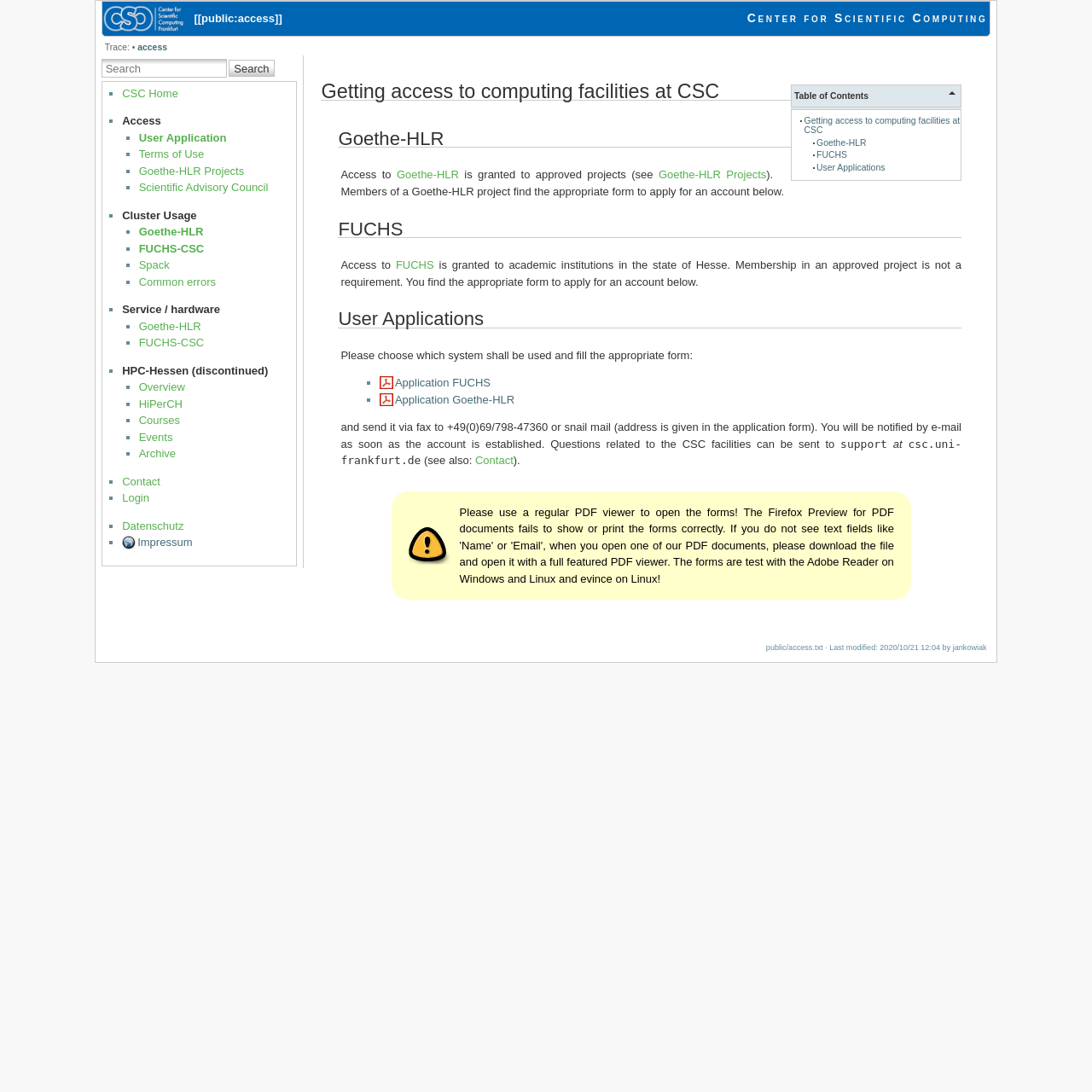Respond to the question below with a single word or phrase:
What is the name of the center?

Center for Scientific Computing